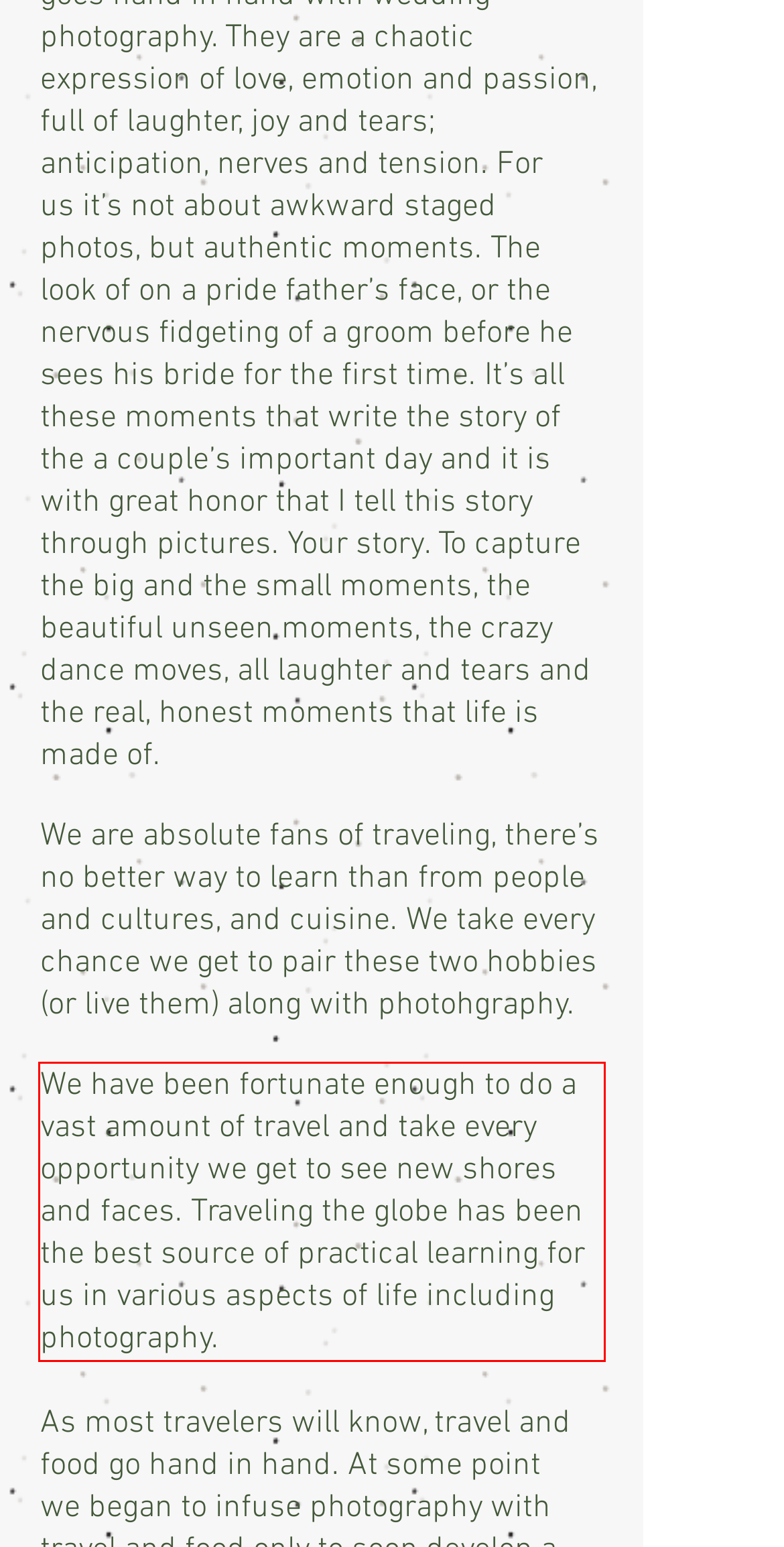Please perform OCR on the UI element surrounded by the red bounding box in the given webpage screenshot and extract its text content.

We have been fortunate enough to do a vast amount of travel and take every opportunity we get to see new shores and faces. Traveling the globe has been the best source of practical learning for us in various aspects of life including photography.